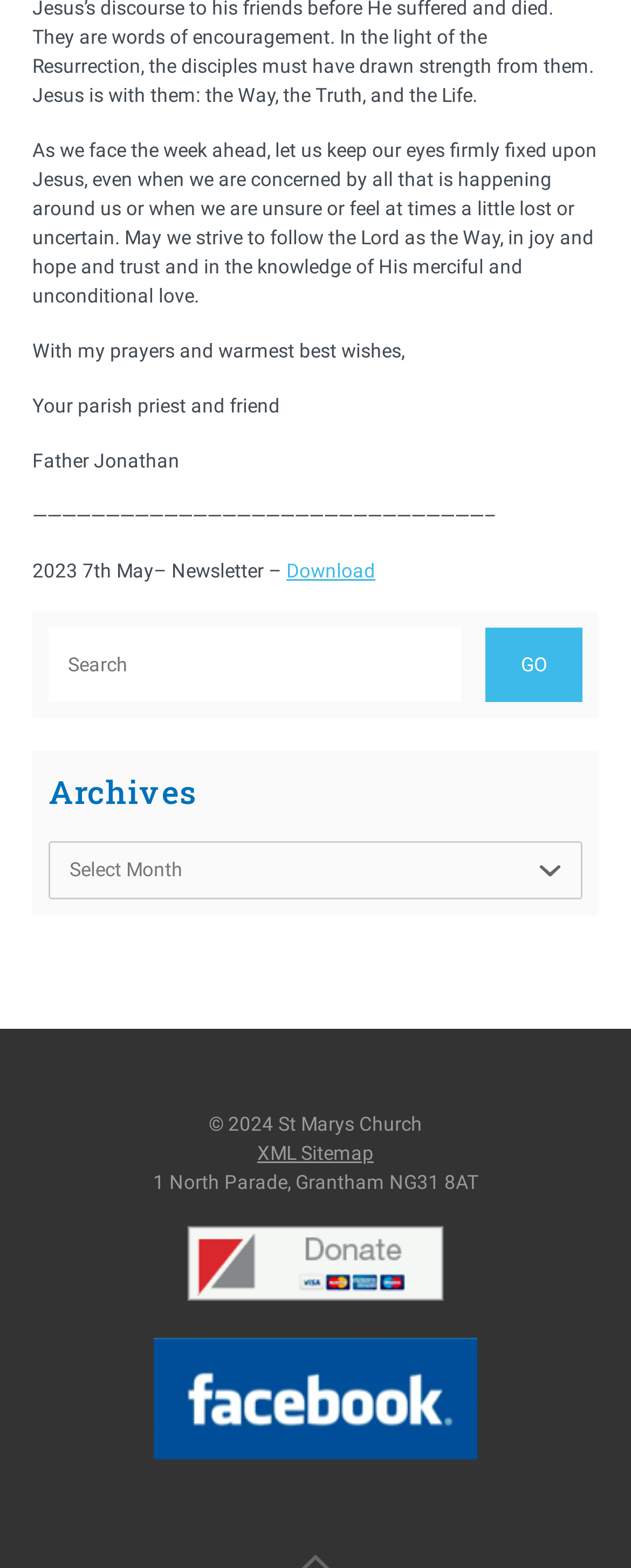What is the priest's name?
Based on the screenshot, respond with a single word or phrase.

Father Jonathan